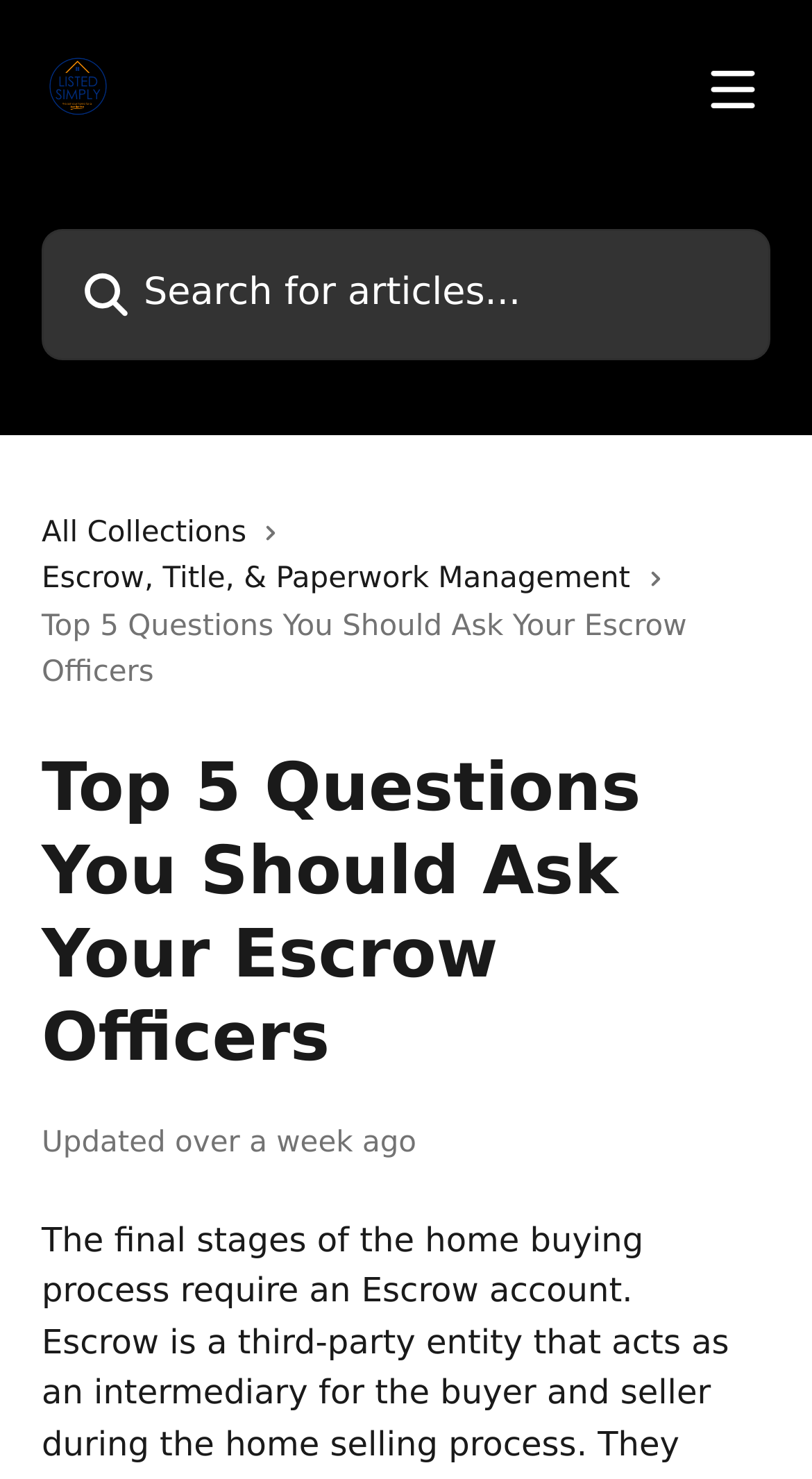Is there a search bar present on the webpage?
Based on the content of the image, thoroughly explain and answer the question.

A search bar is present on the webpage, located in the top-right corner. It is a textbox with a placeholder text 'Search for articles...'. This search bar can be used to search for articles within the help center.